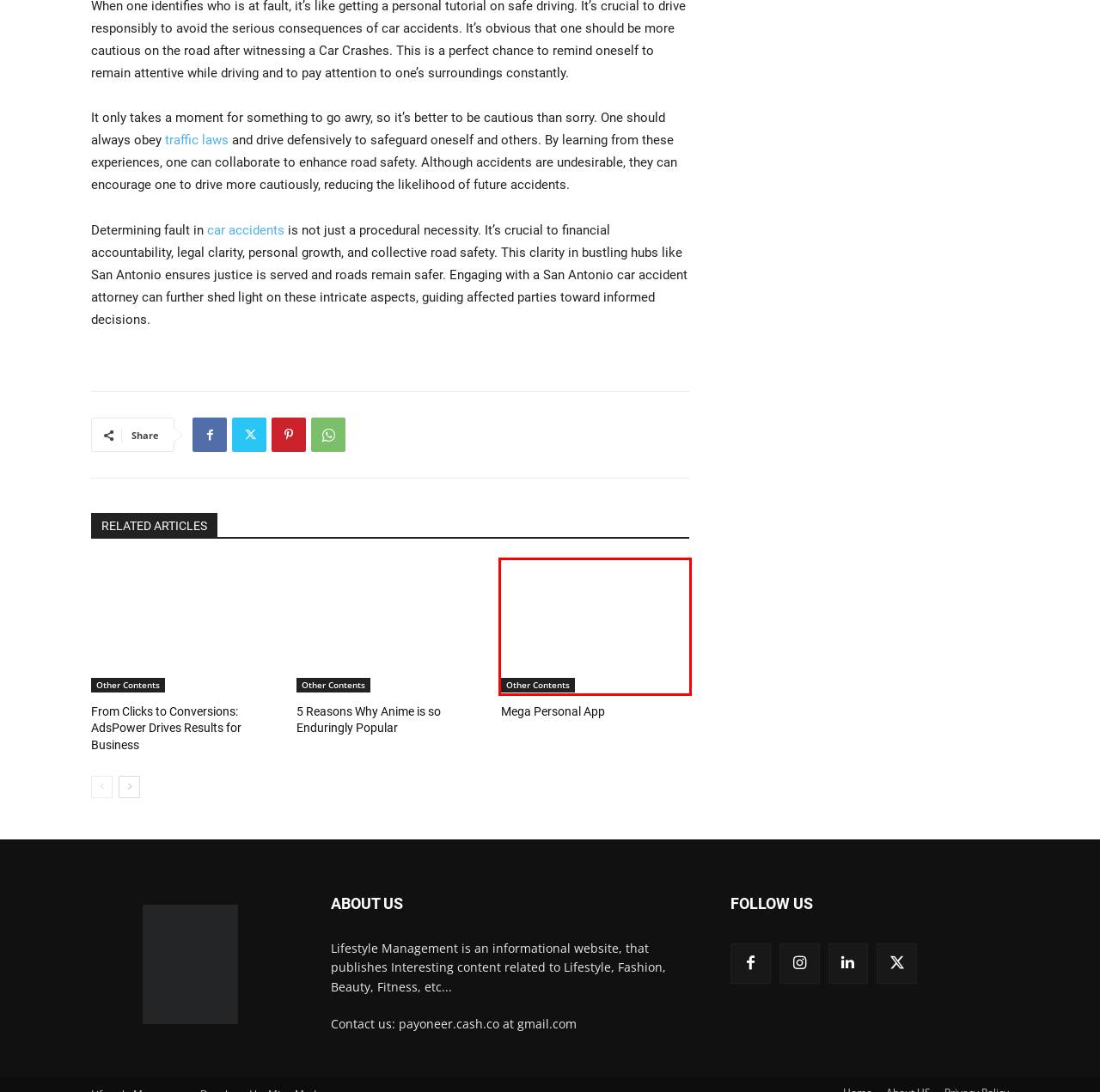You have a screenshot of a webpage with a red bounding box around an element. Choose the best matching webpage description that would appear after clicking the highlighted element. Here are the candidates:
A. A Guide to Navigating the Aftermath of a Car Accident
B. All About Mega Personal App
C. Fashion - Lifestyle Management
D. About Us
E. Absolutely Most Famous Management Consulting Firm Lifestyle
F. 5 Reasons Why Anime is so Enduringly Popular
G. Ultimate Guide to Management Consulting Firm Lifestyle
H. From Clicks to Conversions: AdsPower Drives Results for Business

B